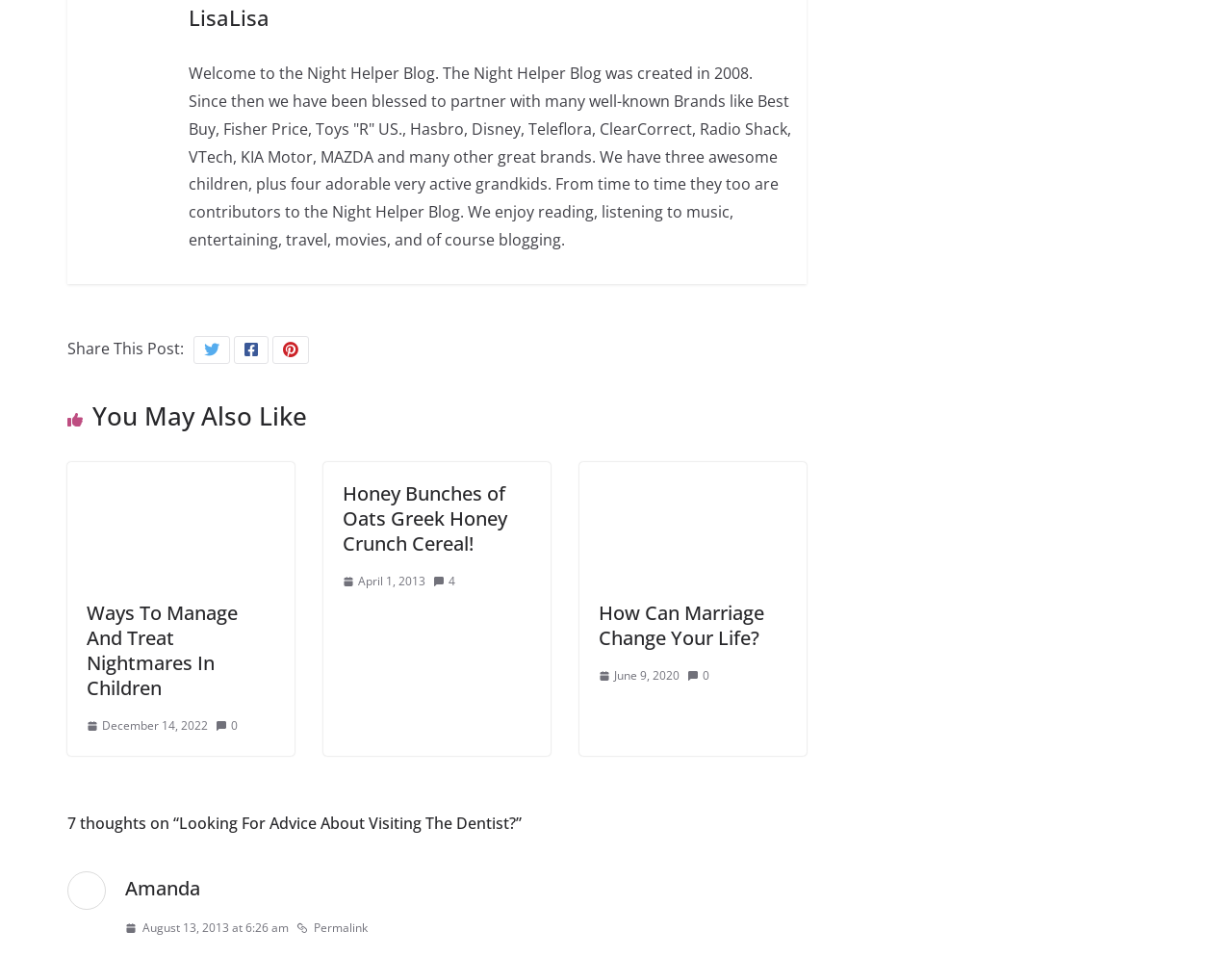What is the name of the blog?
Based on the image, answer the question with as much detail as possible.

The name of the blog is mentioned in the static text 'Welcome to the Night Helper Blog...' at the top of the webpage.